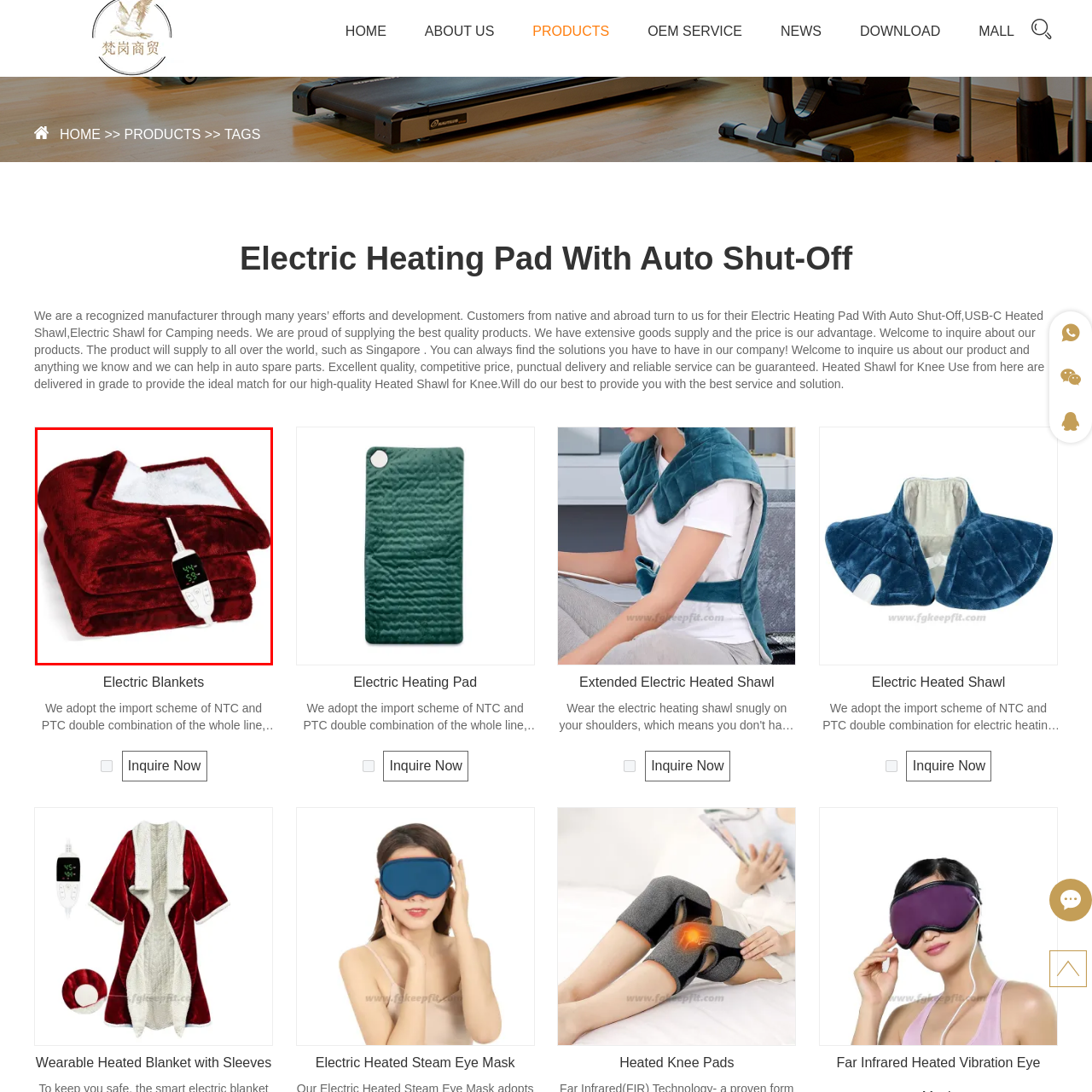Thoroughly describe the contents of the image enclosed in the red rectangle.

This image showcases a cozy, plush electric blanket in a rich burgundy color, designed for warmth and comfort. The blanket is neatly folded, revealing its soft texture, and features a white, fluffy lining on one side. Attached to the blanket is a wired control unit, which displays a digital interface indicating temperature settings, allowing users to adjust heat levels for a personalized experience. This electric blanket is ideal for relaxing at home, providing soothing warmth during colder months or after a long day. The combination of luxurious fabric and practicality makes it a perfect addition to any home environment.